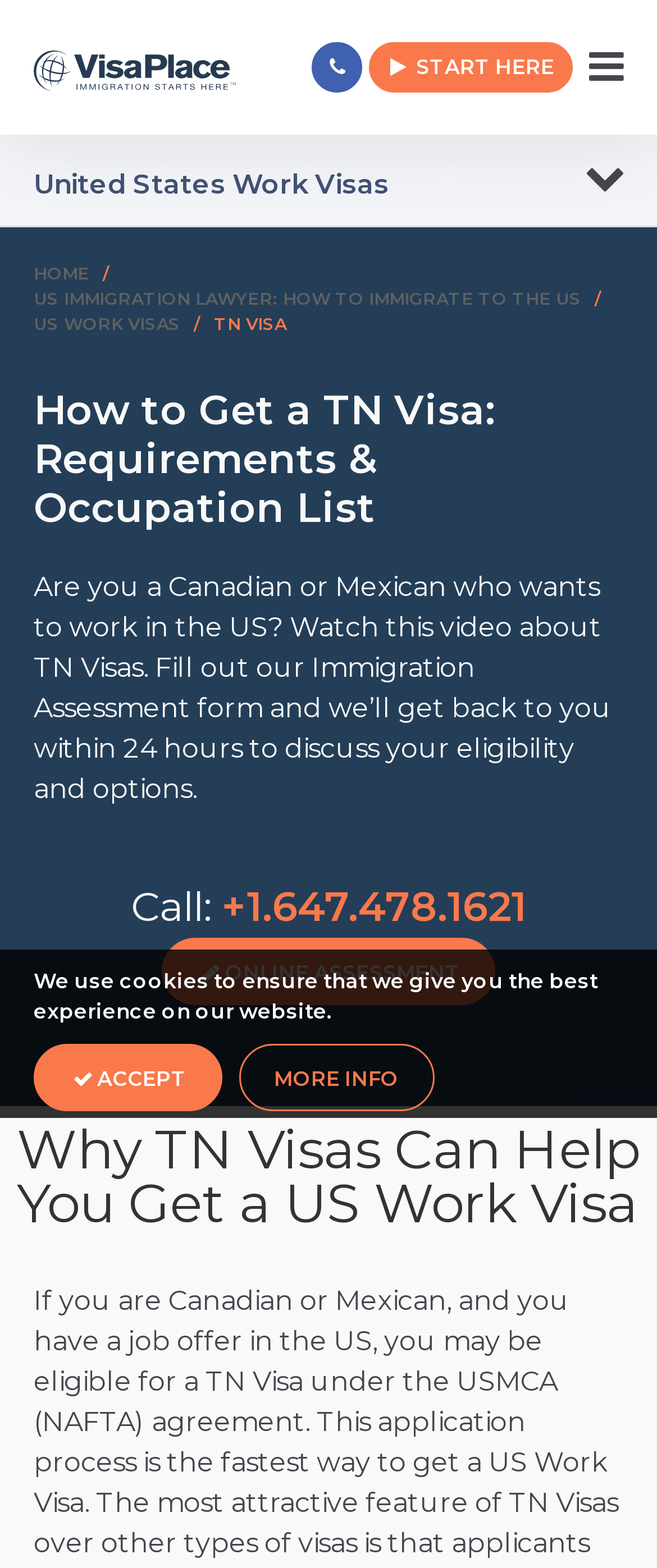What is the action to take after watching the video about TN Visas? Observe the screenshot and provide a one-word or short phrase answer.

Fill out Immigration Assessment form